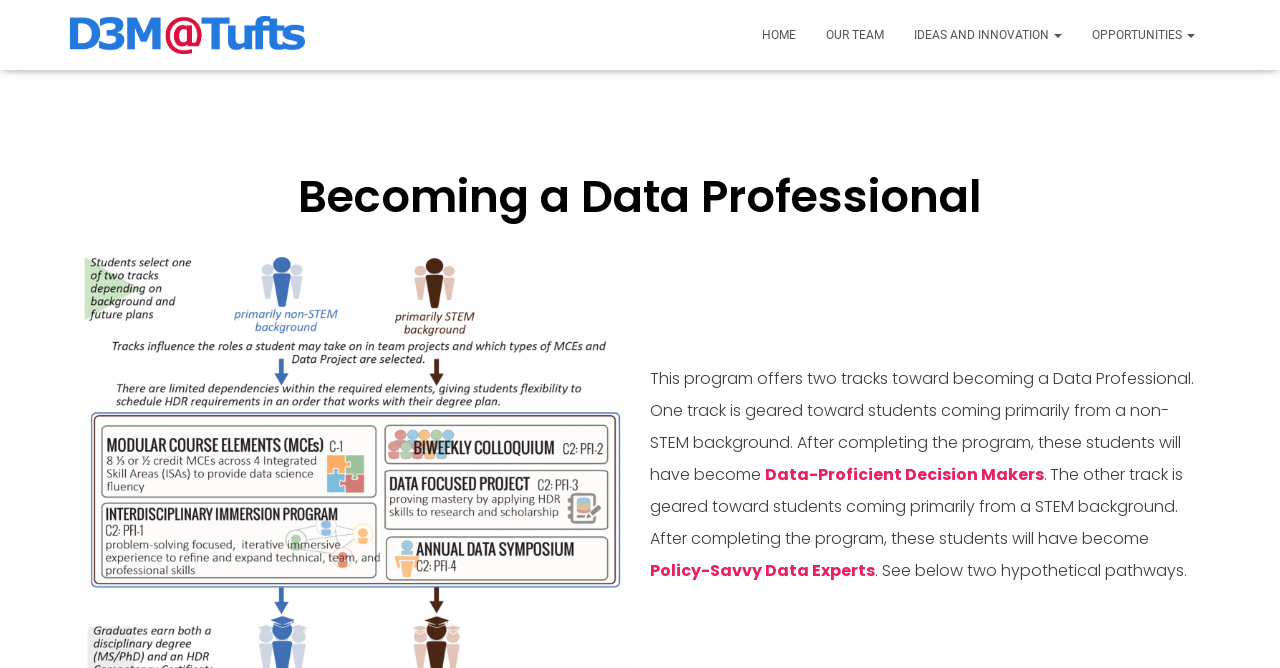Please provide a short answer using a single word or phrase for the question:
How many tracks are offered in the program?

Two